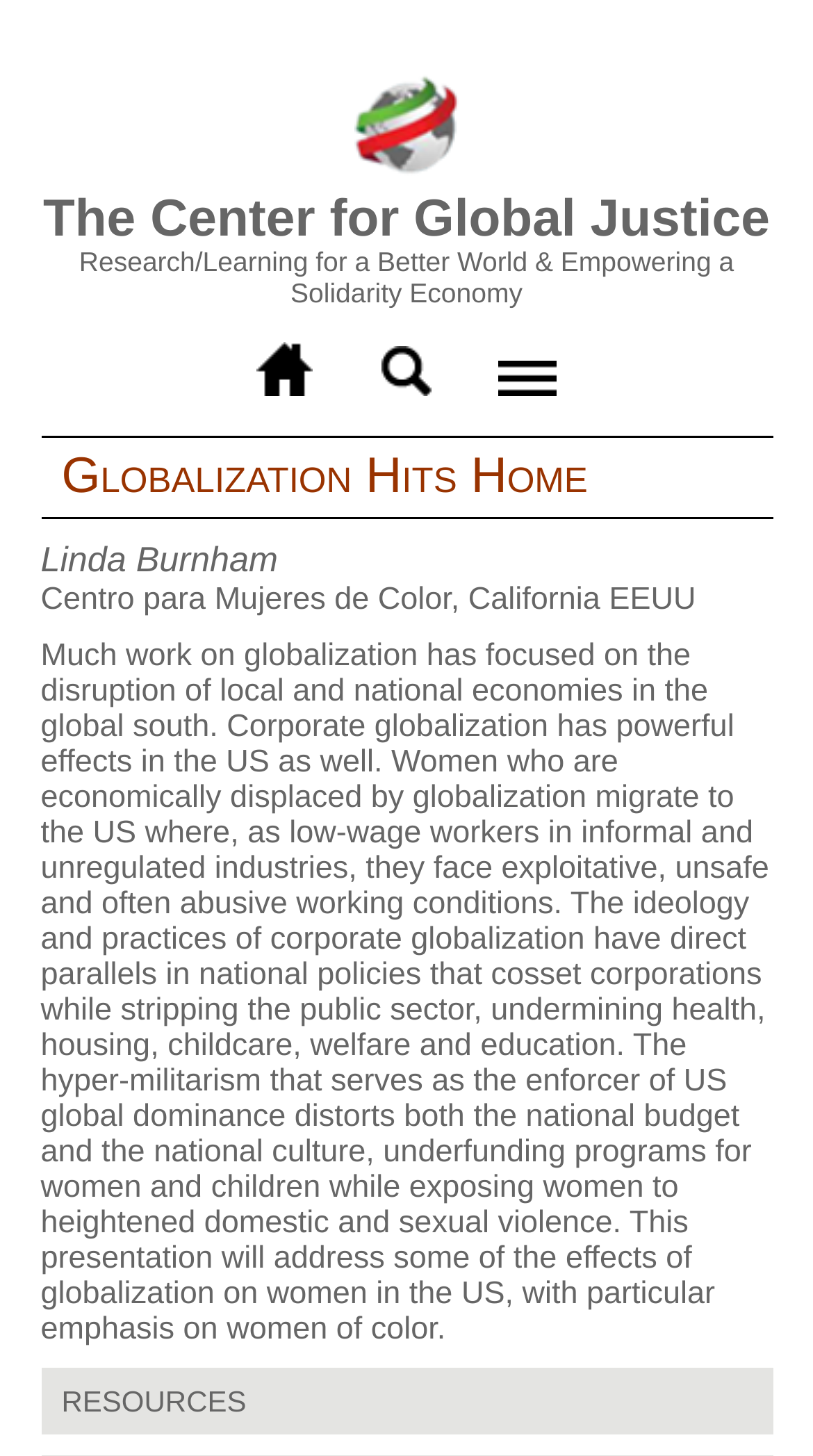What is the theme of the research mentioned in the webpage?
Examine the image and provide an in-depth answer to the question.

The theme of the research is mentioned in the static text element located at the top of the webpage. The text 'Research/Learning for a Better World & Empowering a Solidarity Economy' is a static text element that describes the theme of the research.